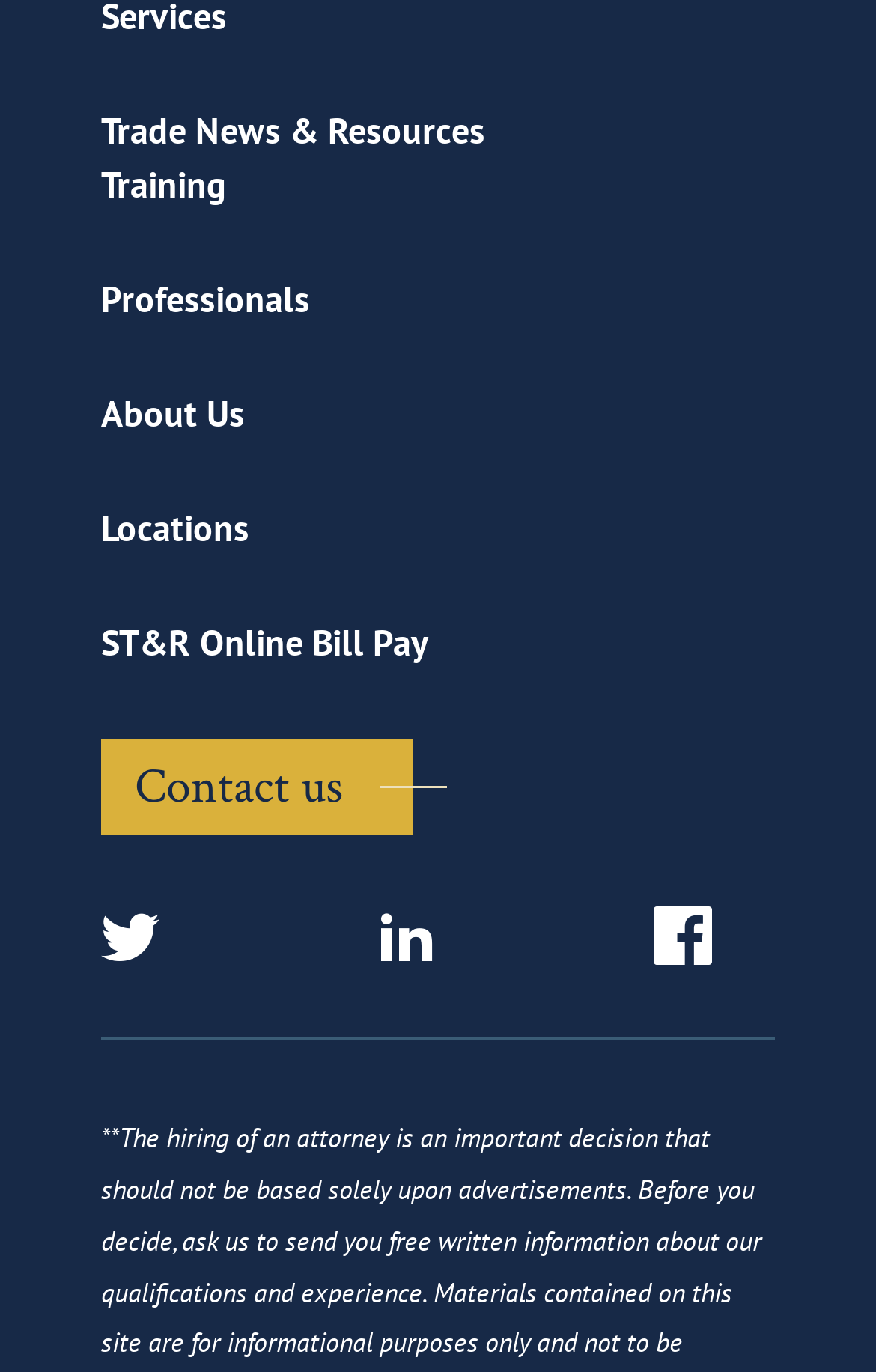How many social media links are there?
Give a one-word or short phrase answer based on the image.

3